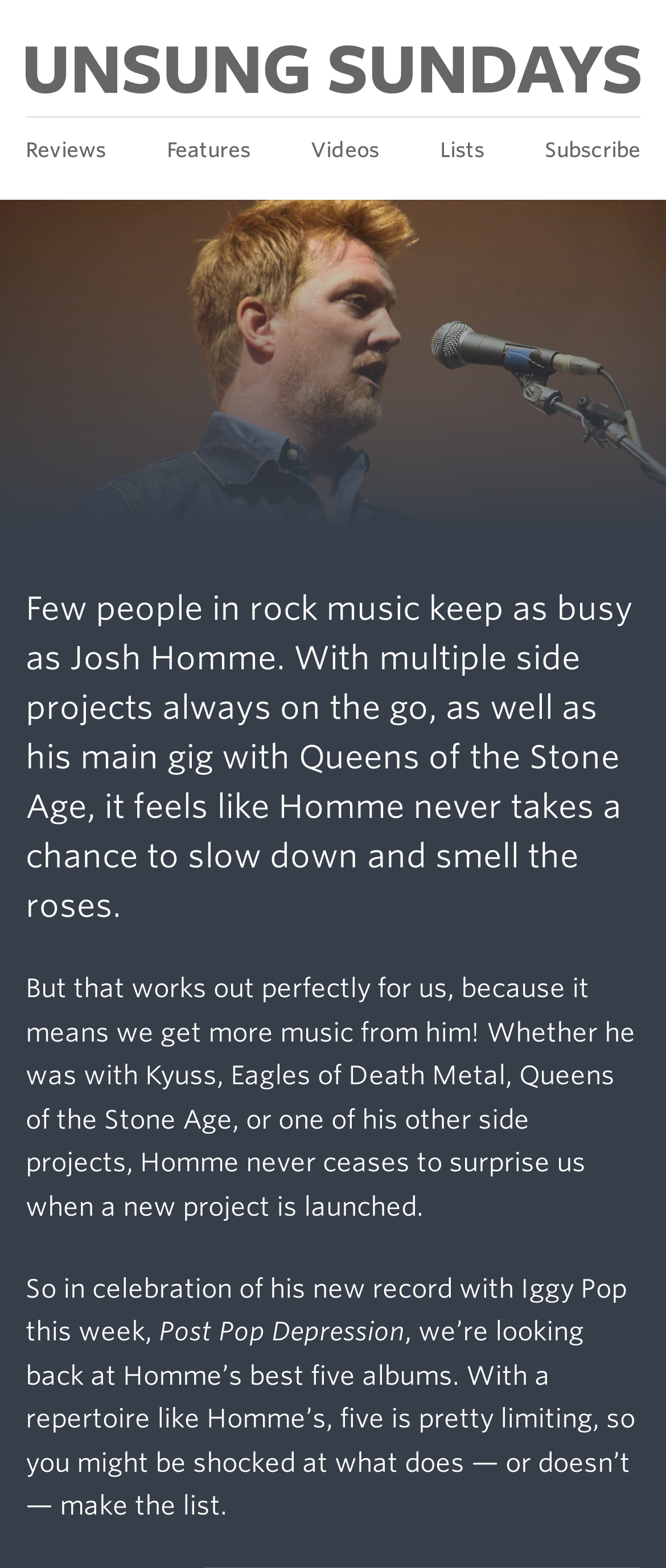Find and provide the bounding box coordinates for the UI element described here: "Lists". The coordinates should be given as four float numbers between 0 and 1: [left, top, right, bottom].

[0.66, 0.088, 0.727, 0.103]